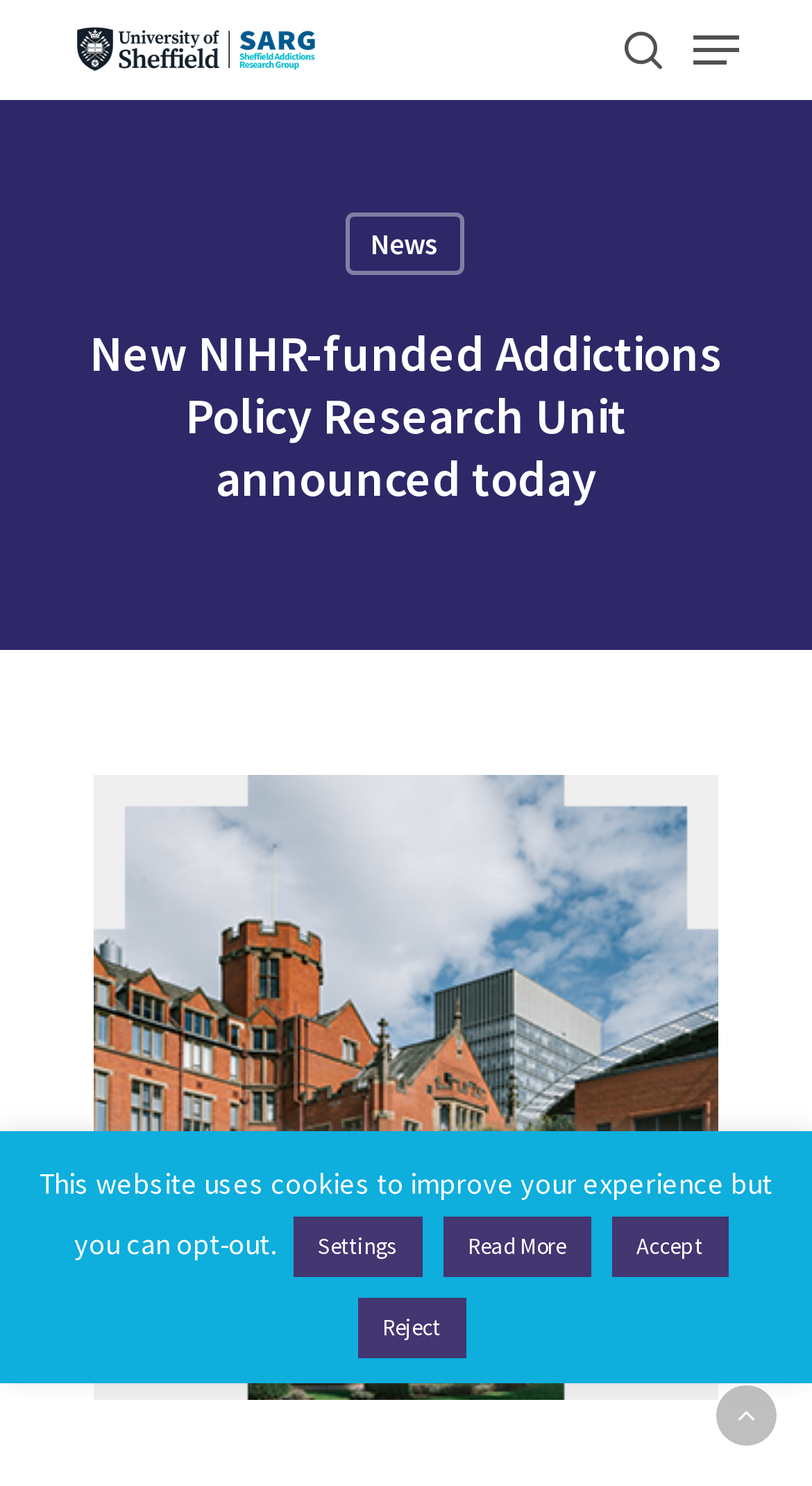What is the principal heading displayed on the webpage?

New NIHR-funded Addictions Policy Research Unit announced today